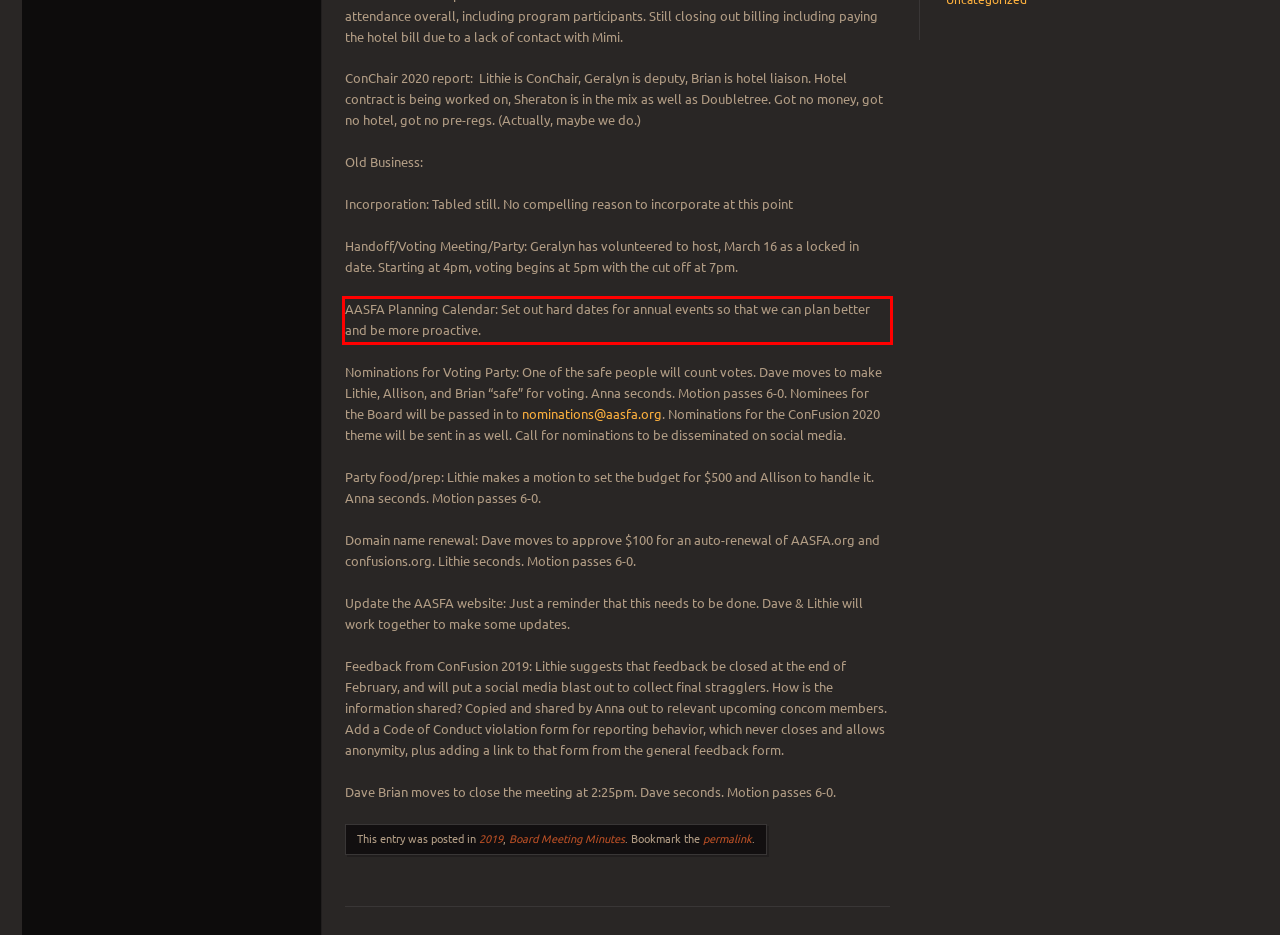Please extract the text content from the UI element enclosed by the red rectangle in the screenshot.

AASFA Planning Calendar: Set out hard dates for annual events so that we can plan better and be more proactive.